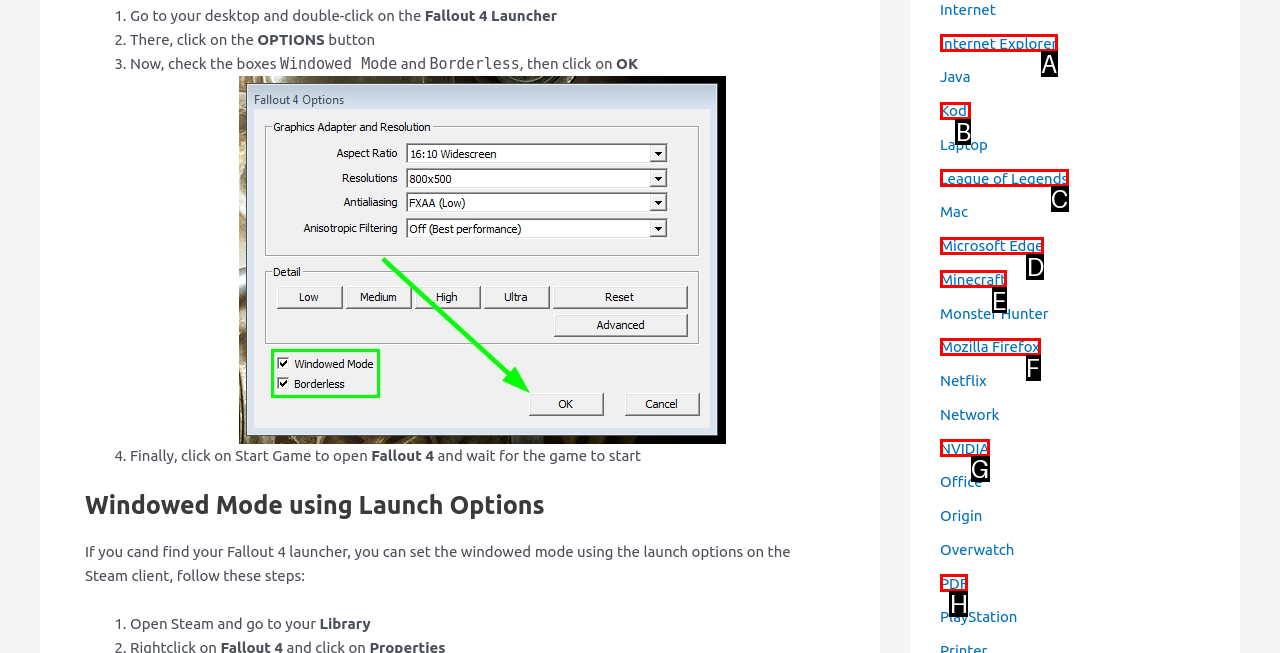Determine which option matches the element description: alt="Let's Encrypt Community Support"
Reply with the letter of the appropriate option from the options provided.

None